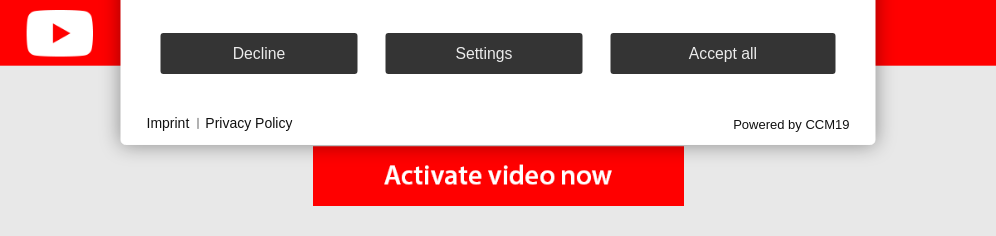What is indicated by the 'Powered by CCM19' note?
Using the image as a reference, answer with just one word or a short phrase.

Third-party consent management solution